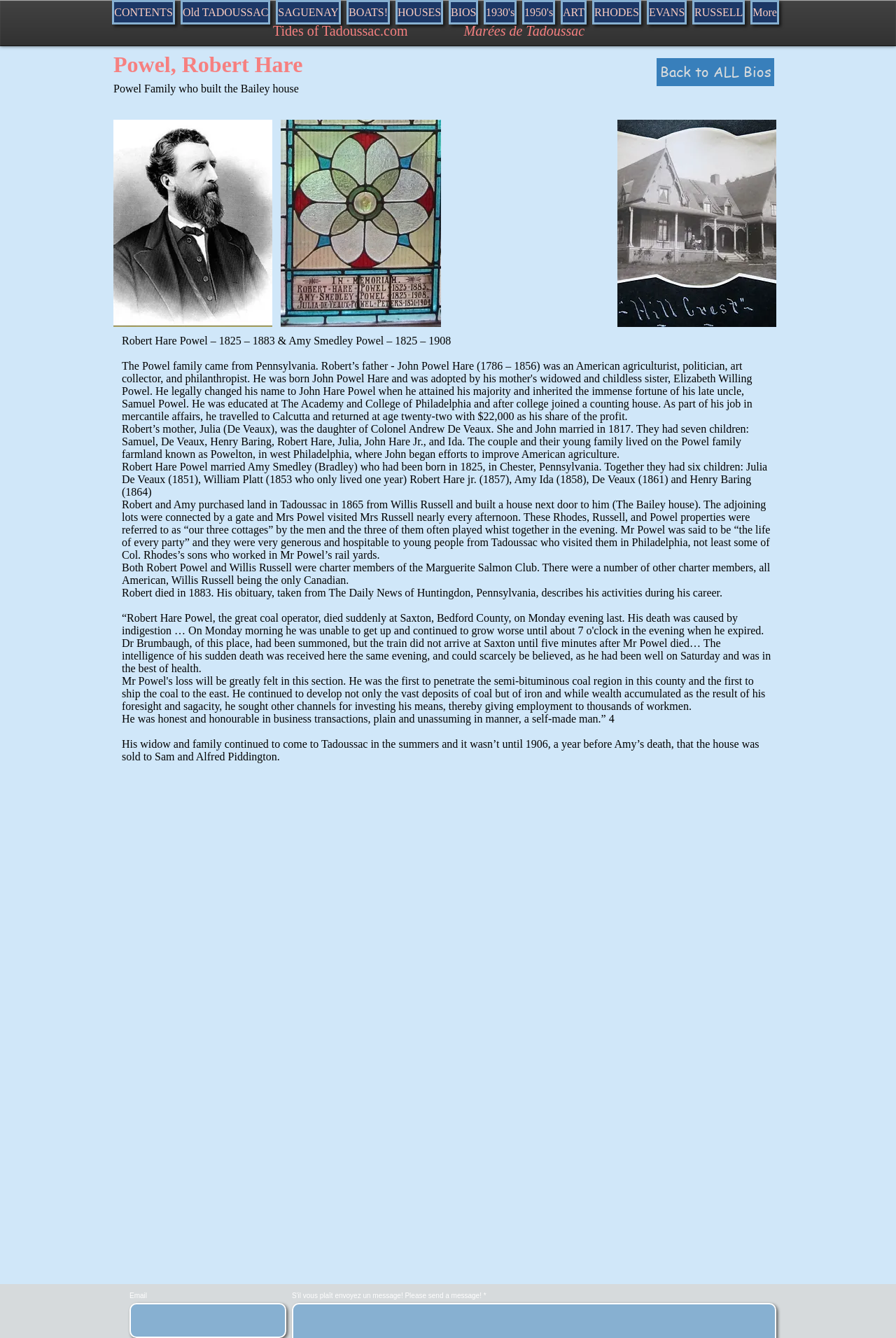With reference to the screenshot, provide a detailed response to the question below:
What was the year when Robert Powel's widow sold the house?

The webpage mentions that Robert Powel's widow, Amy, continued to come to Tadoussac in the summers, and it wasn't until 1906, a year before her death, that the house was sold to Sam and Alfred Piddington.